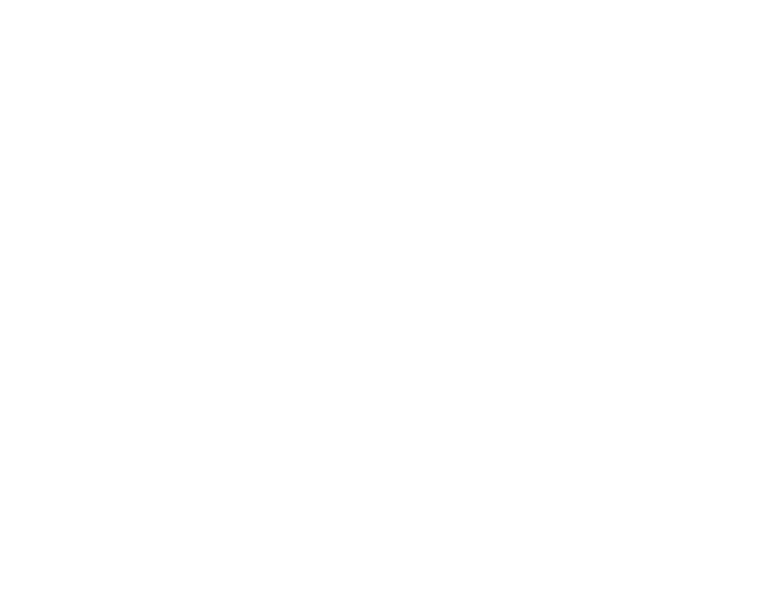What is the purpose of sharing moments like these?
Please provide a comprehensive answer based on the details in the screenshot.

According to the caption, sharing moments like these serves to enrich the narrative of fostering, showcasing not only the love and care extended to these dogs but also the bittersweet nature of saying goodbye when the time comes.